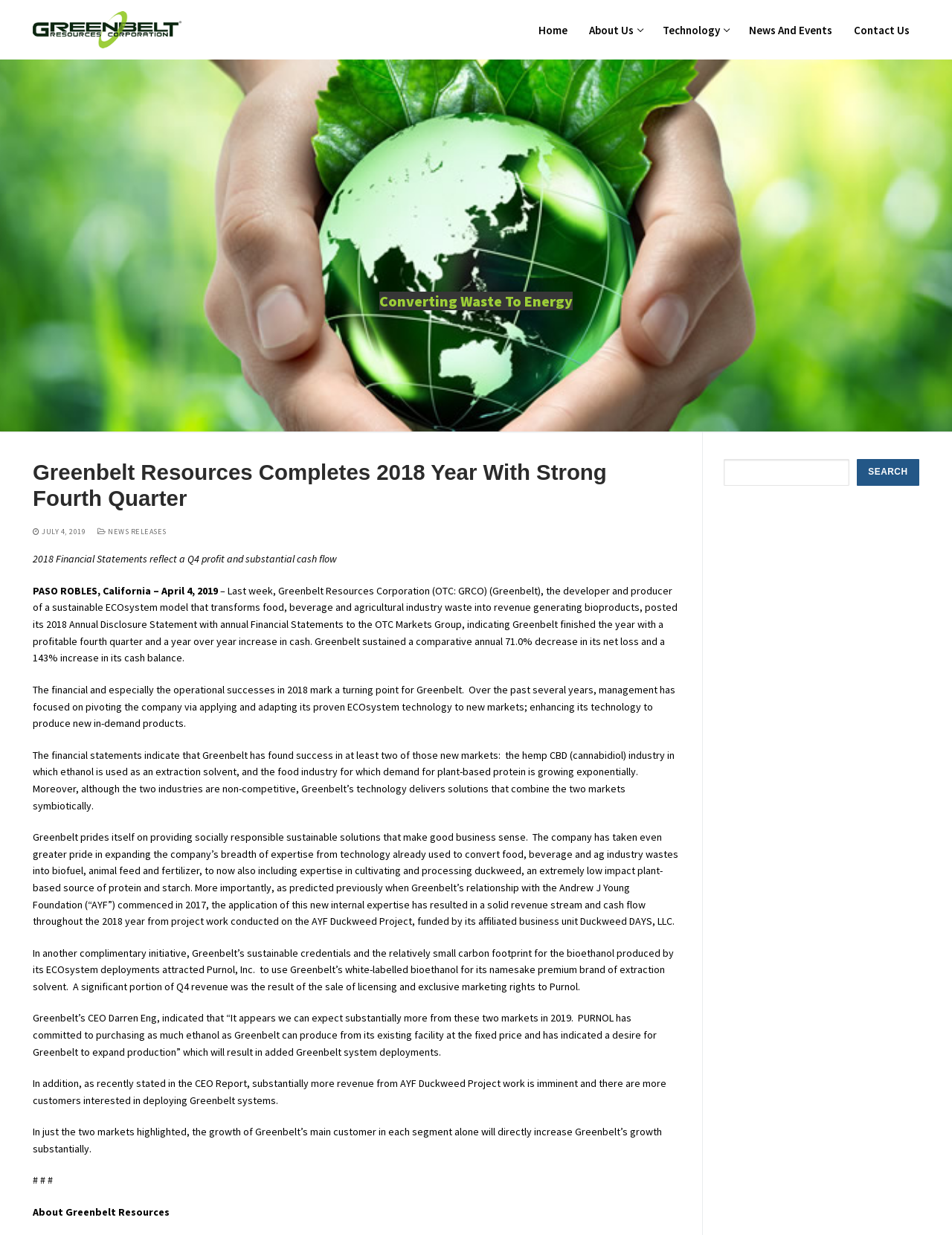What is the company's name?
Please use the image to deliver a detailed and complete answer.

The company's name is mentioned in the link 'Greenbelt Resources Corporation' at the top of the webpage, and also in the text '– Last week, Greenbelt Resources Corporation (OTC: GRCO) (Greenbelt), the developer and producer of a sustainable ECOsystem model...'.